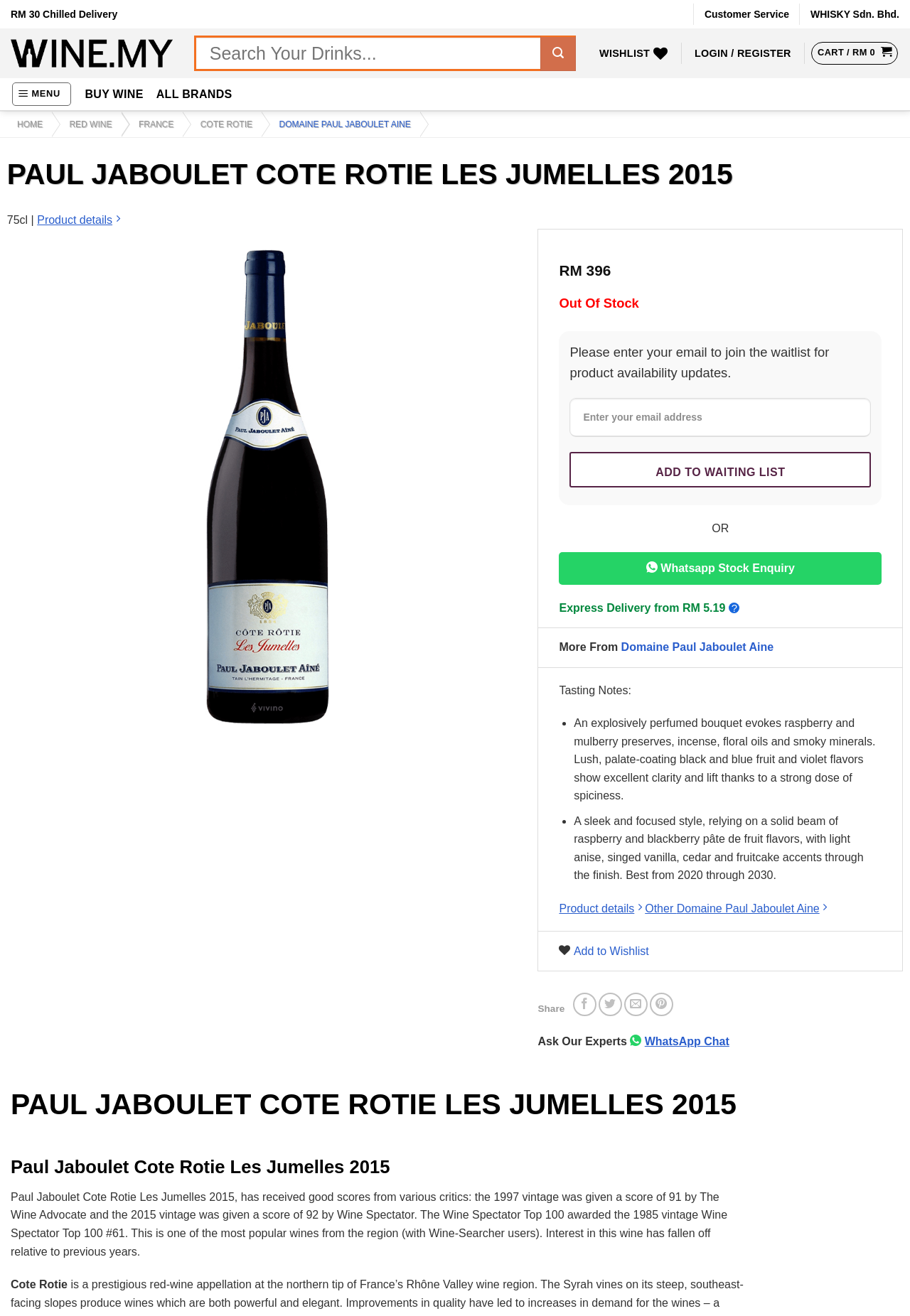Is the wine in stock?
Look at the image and respond with a one-word or short-phrase answer.

No